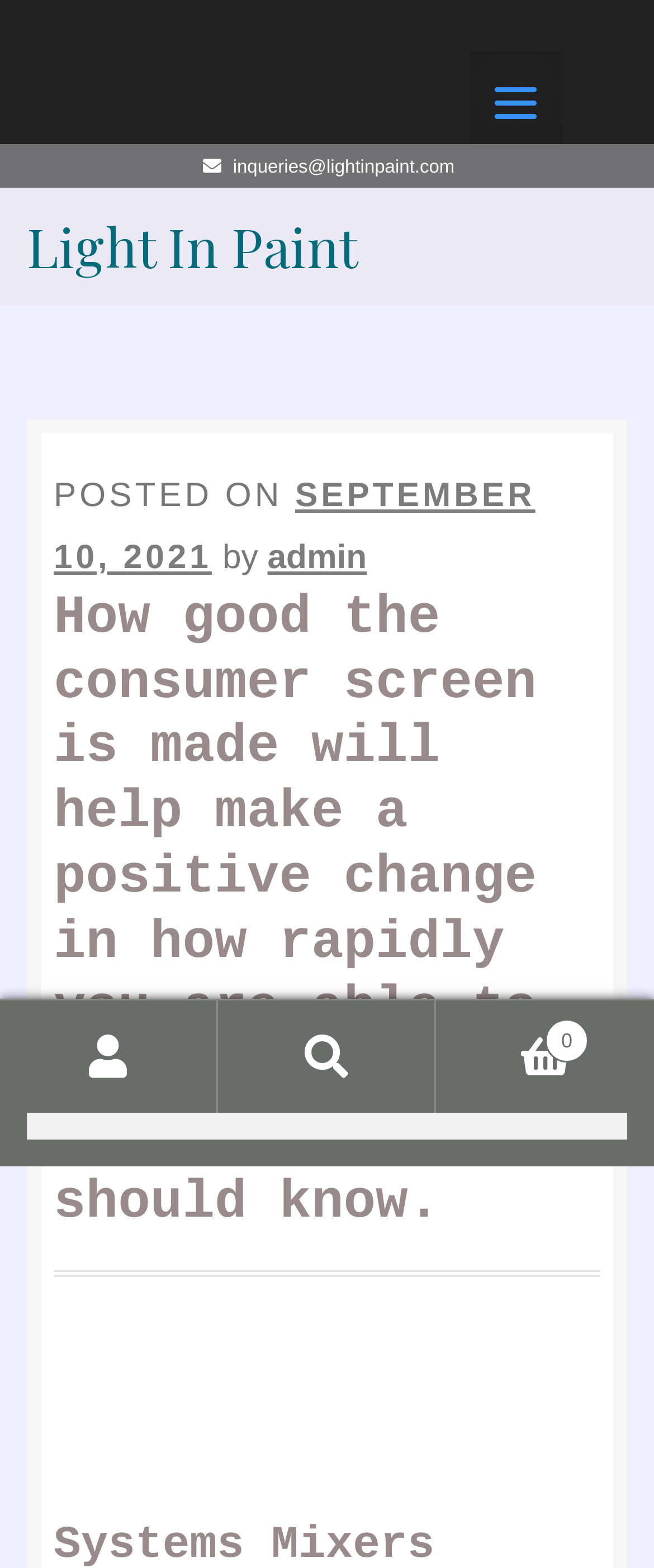What is the name of the website?
Based on the image, give a concise answer in the form of a single word or short phrase.

Light In Paint